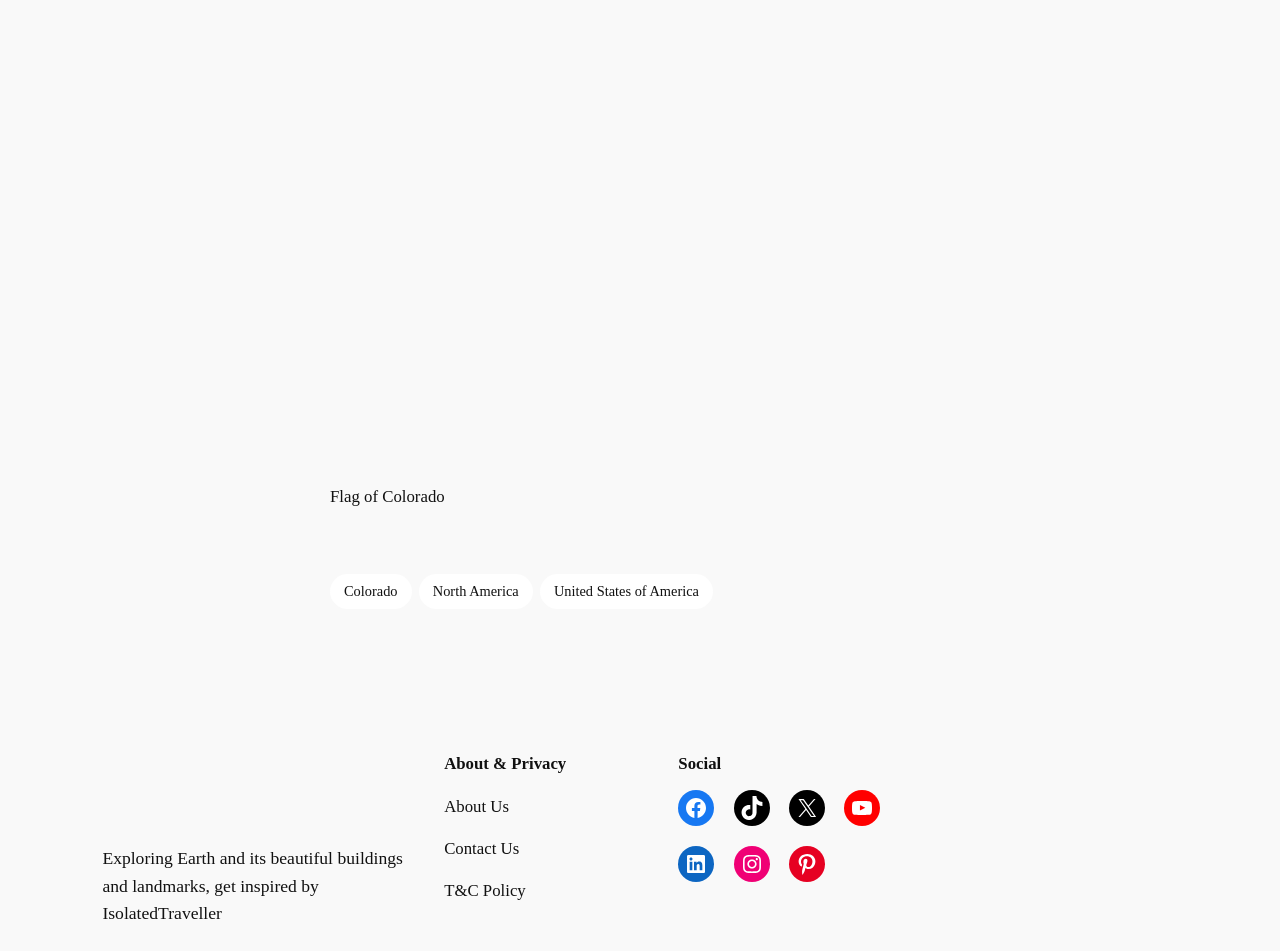Using the image as a reference, answer the following question in as much detail as possible:
What is the section below the social media links?

The section below the social media links can be identified as the footer navigation section, which includes links to 'About Us', 'Contact Us', and 'T&C Policy'.